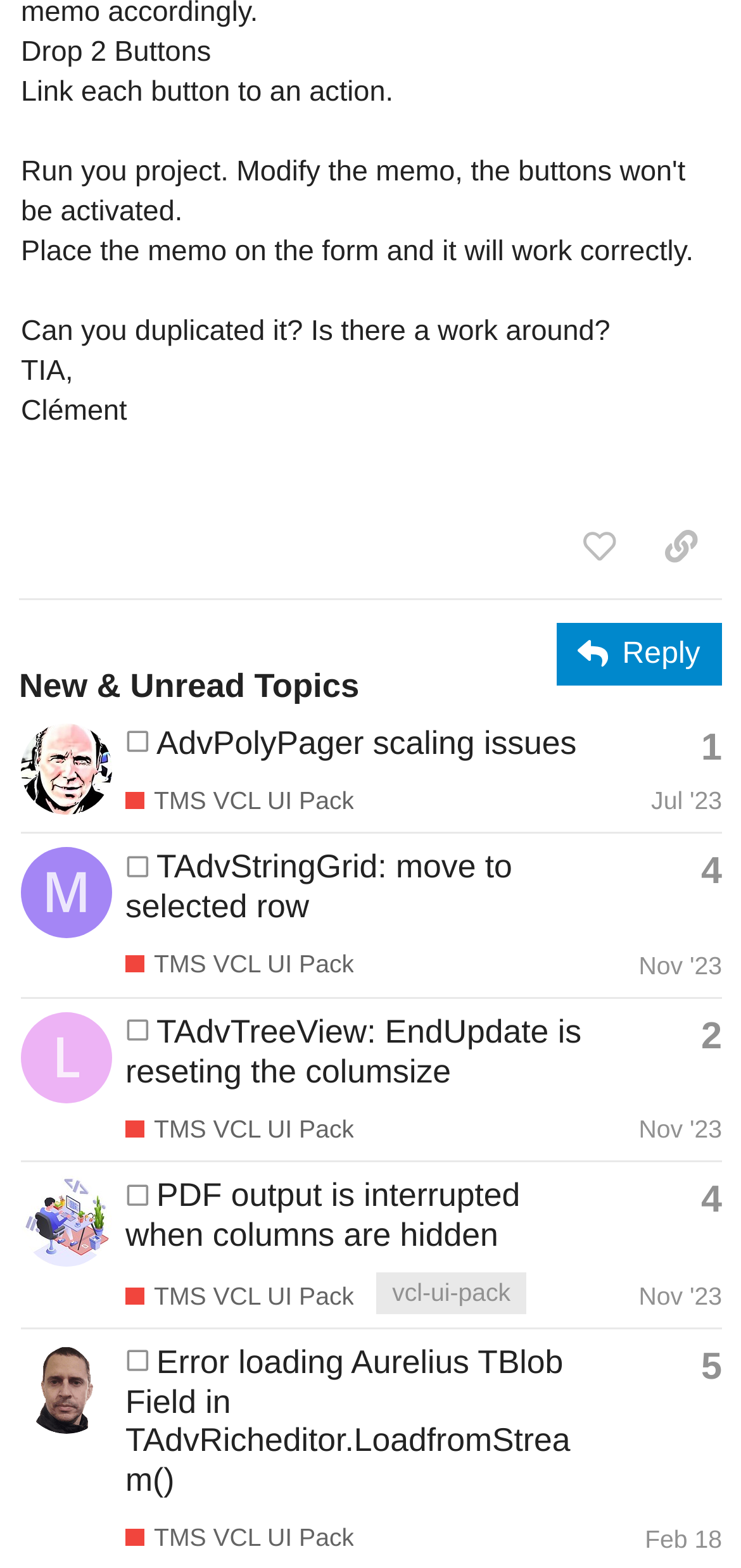Respond with a single word or phrase:
How many topics are listed on this page?

5